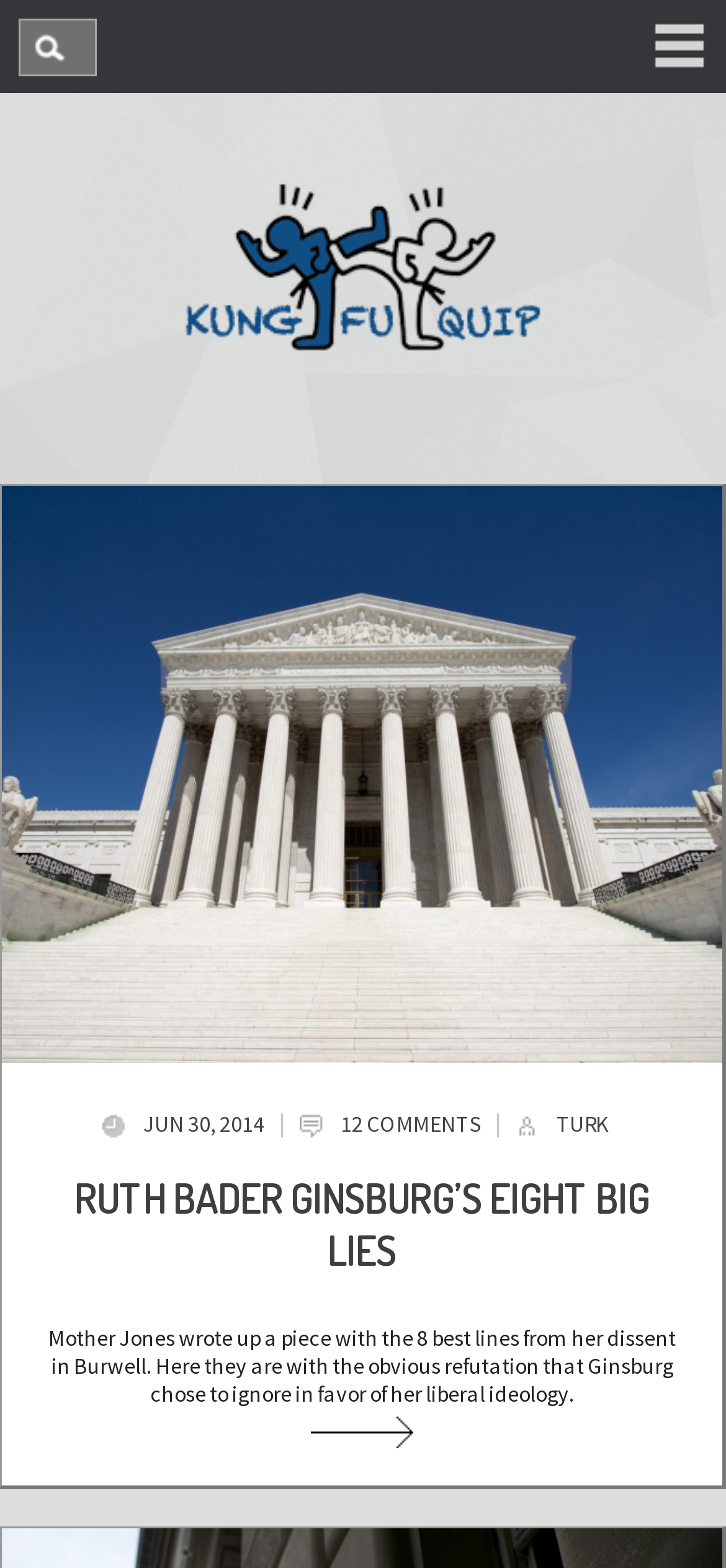How many comments are there?
Please respond to the question with a detailed and well-explained answer.

I found the number of comments by looking at the static text element with the content '12' which is located next to the 'COMMENTS' link.